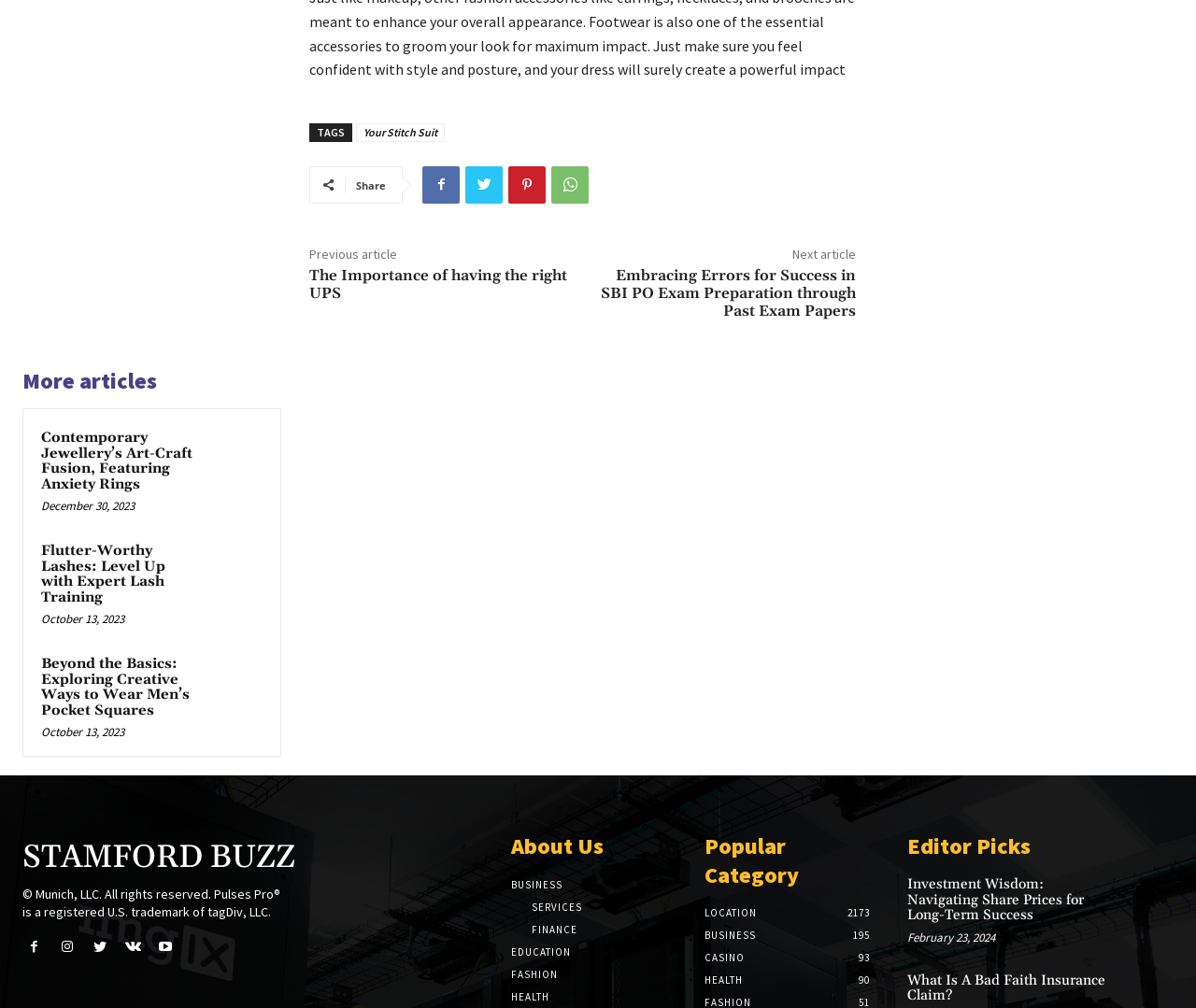Provide your answer to the question using just one word or phrase: What is the title of the article next to the 'Previous article' button?

The Importance of having the right UPS